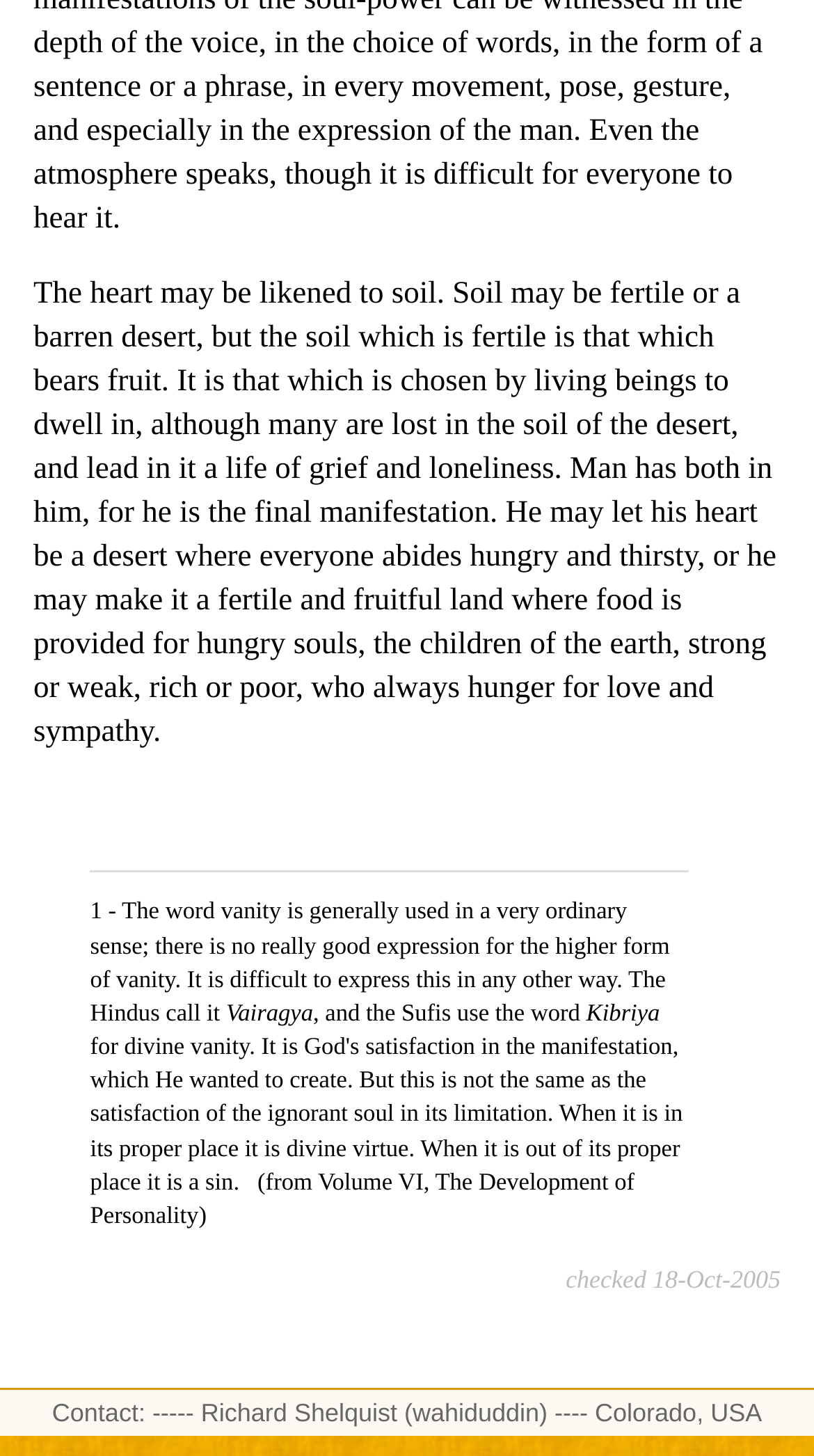From the element description: "1 - The word vanity", extract the bounding box coordinates of the UI element. The coordinates should be expressed as four float numbers between 0 and 1, in the order [left, top, right, bottom].

[0.111, 0.617, 0.345, 0.635]